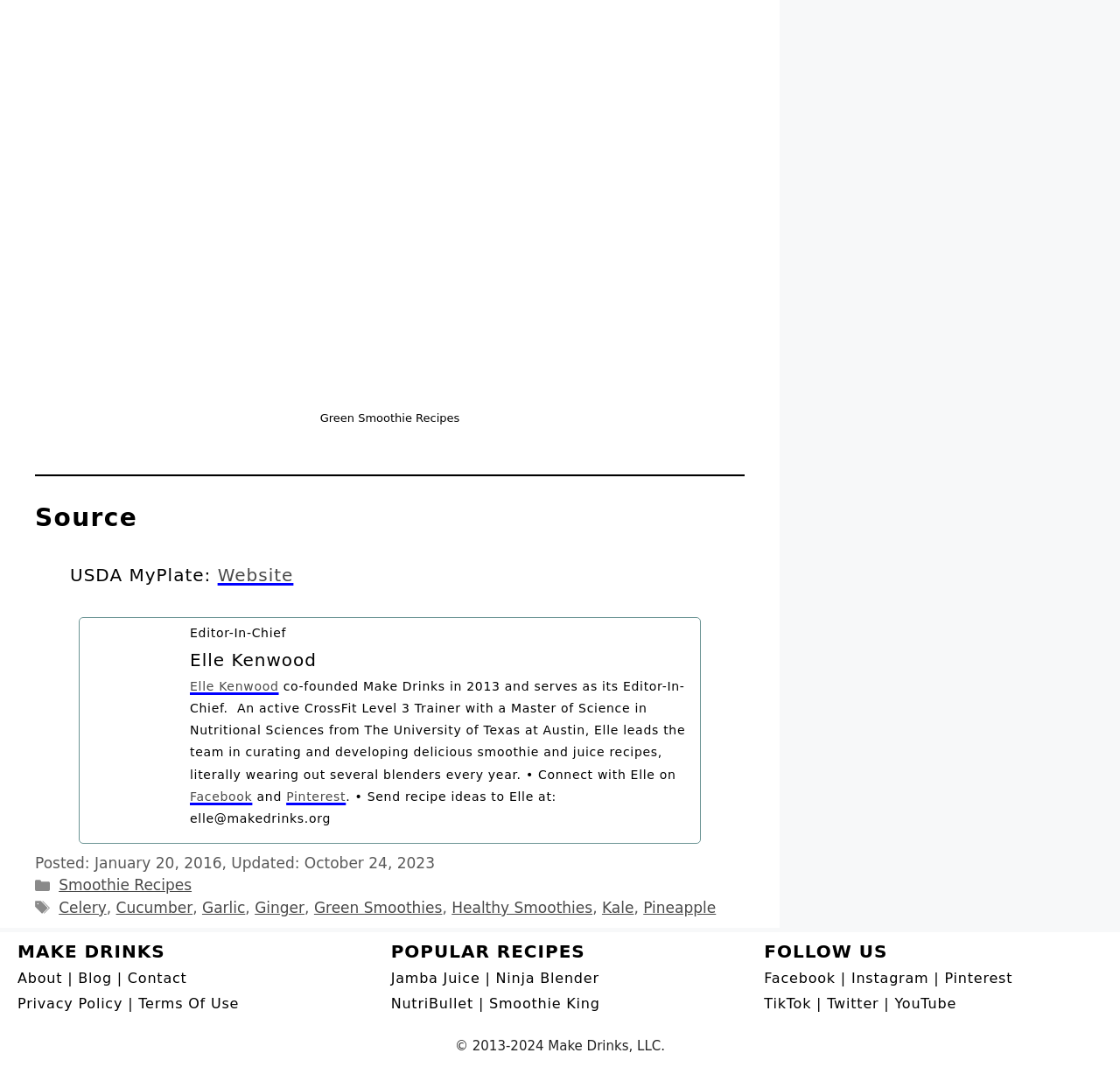Find the UI element described as: "parent_node: Green Smoothie Recipes" and predict its bounding box coordinates. Ensure the coordinates are four float numbers between 0 and 1, [left, top, right, bottom].

[0.031, 0.352, 0.665, 0.372]